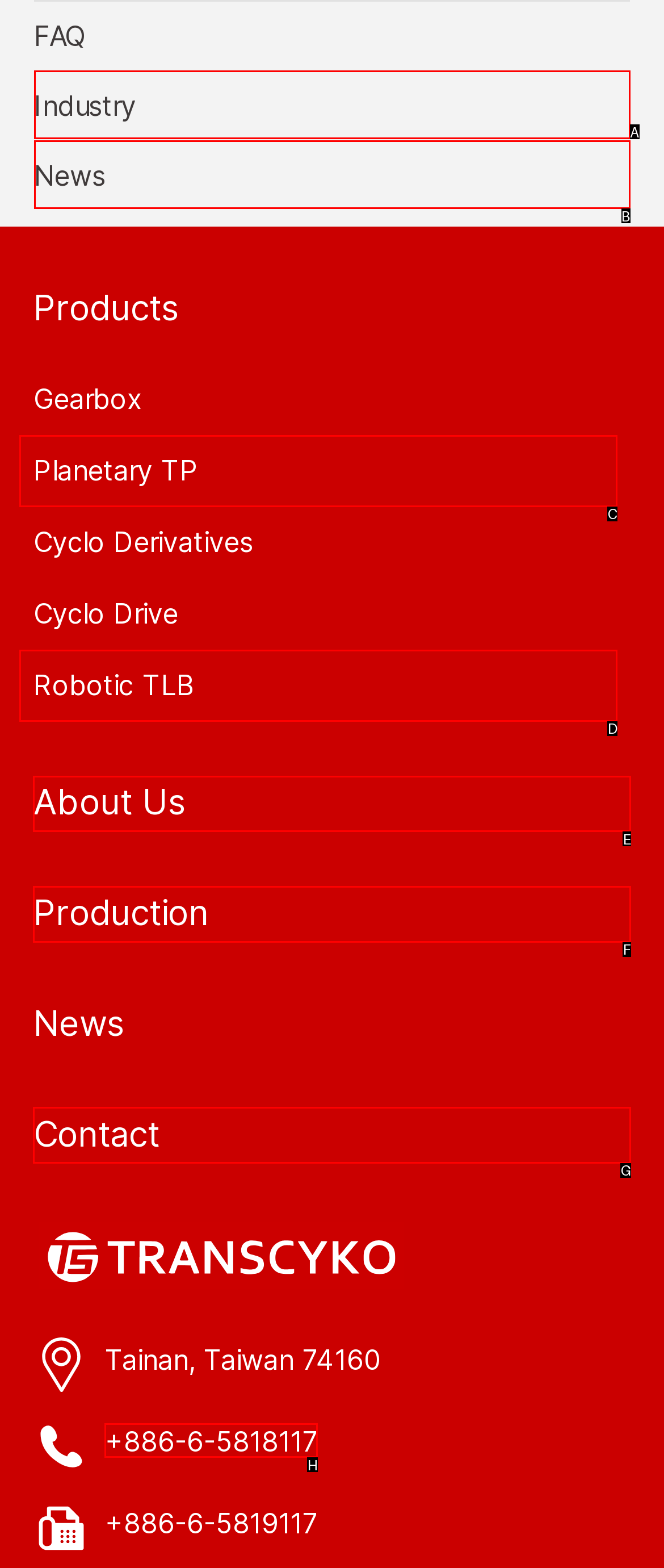Identify the letter corresponding to the UI element that matches this description: Industry
Answer using only the letter from the provided options.

A